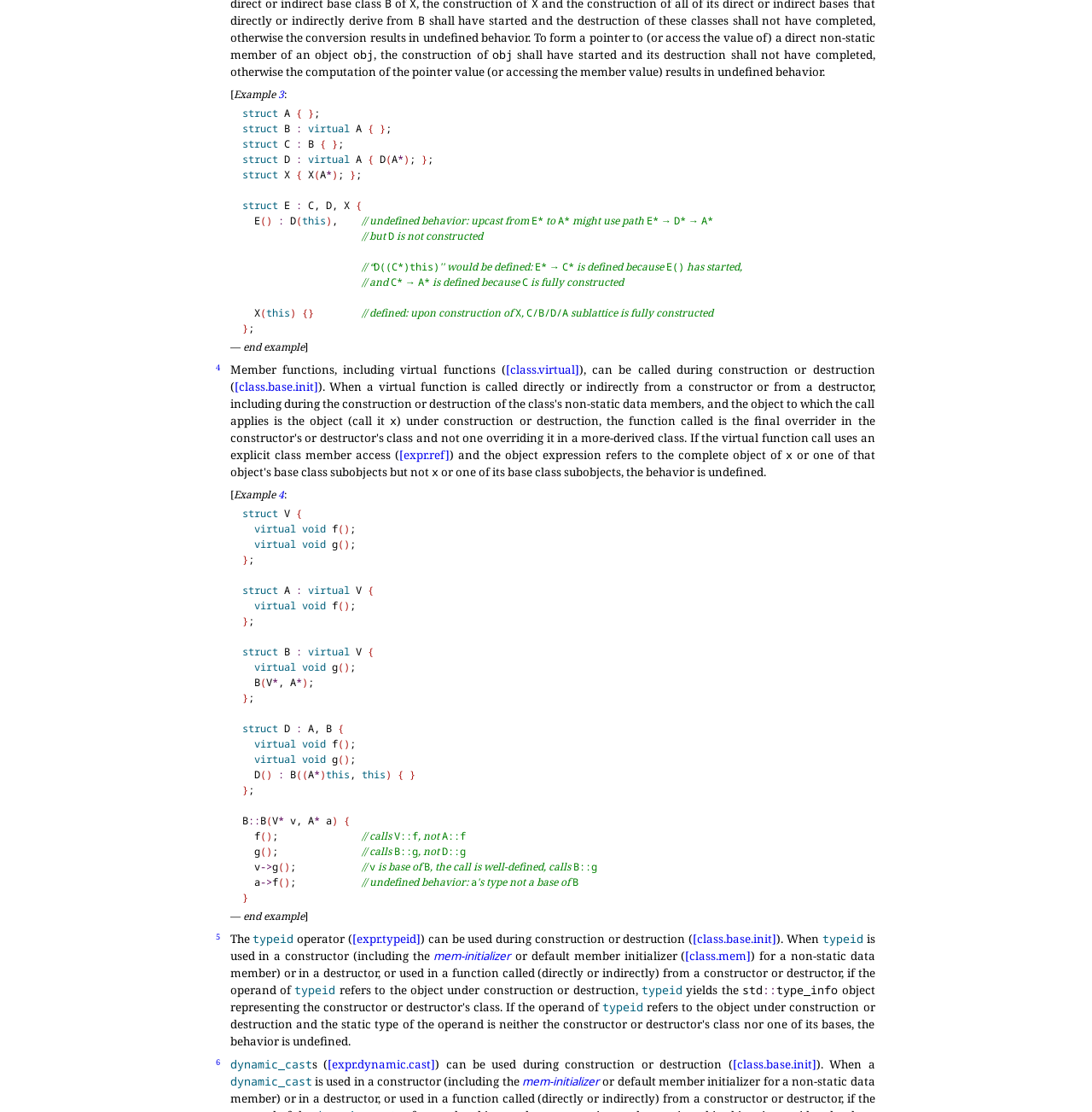Respond to the question below with a single word or phrase:
What is the purpose of the 'virtual' keyword in the struct declaration?

to enable virtual inheritance